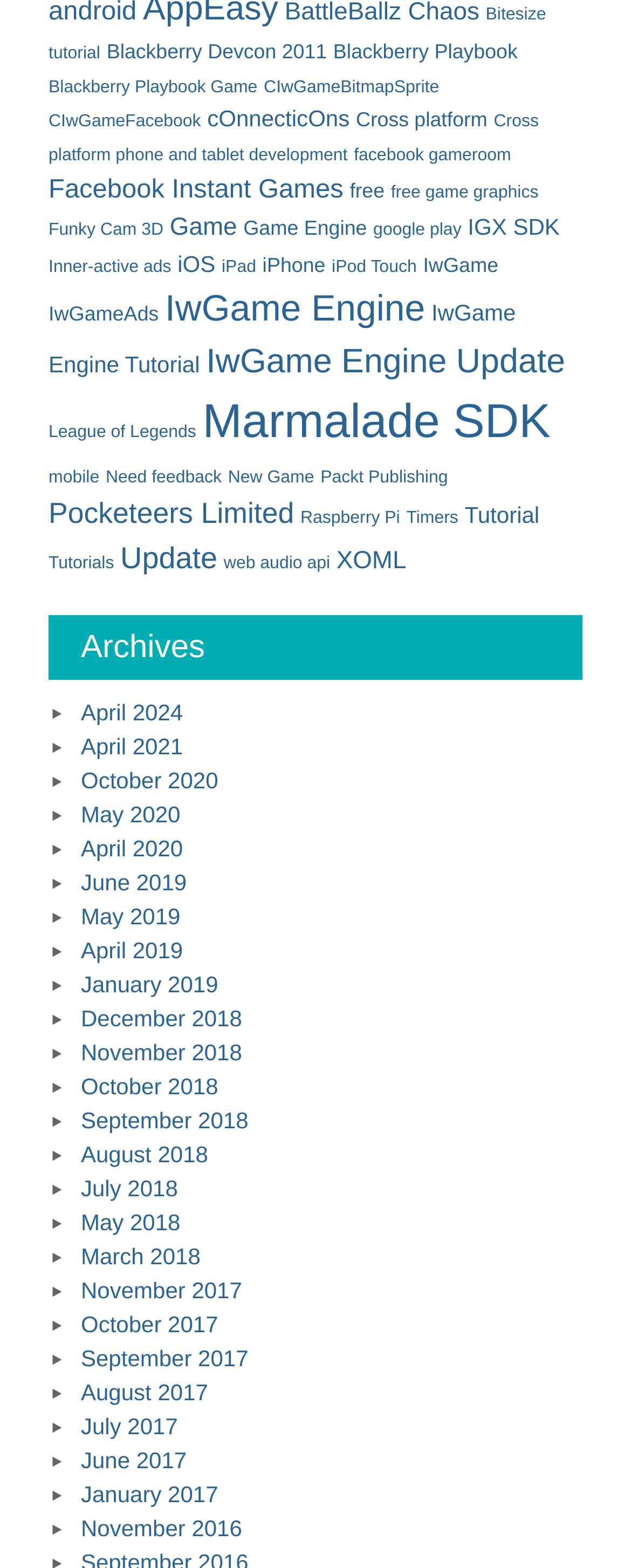Predict the bounding box of the UI element based on this description: "October 2018".

[0.128, 0.684, 0.346, 0.701]